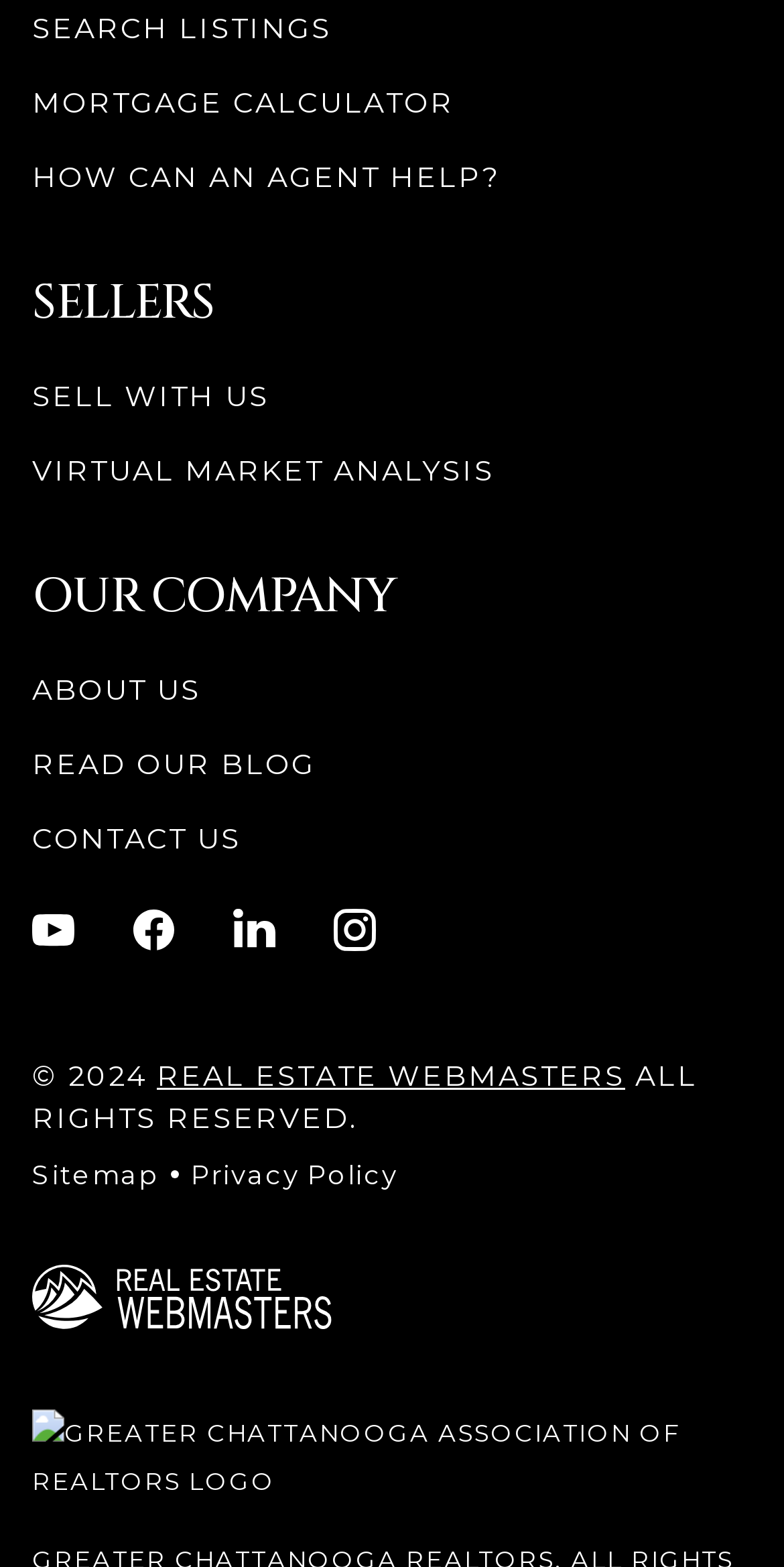Please find the bounding box coordinates of the element's region to be clicked to carry out this instruction: "View the news".

None